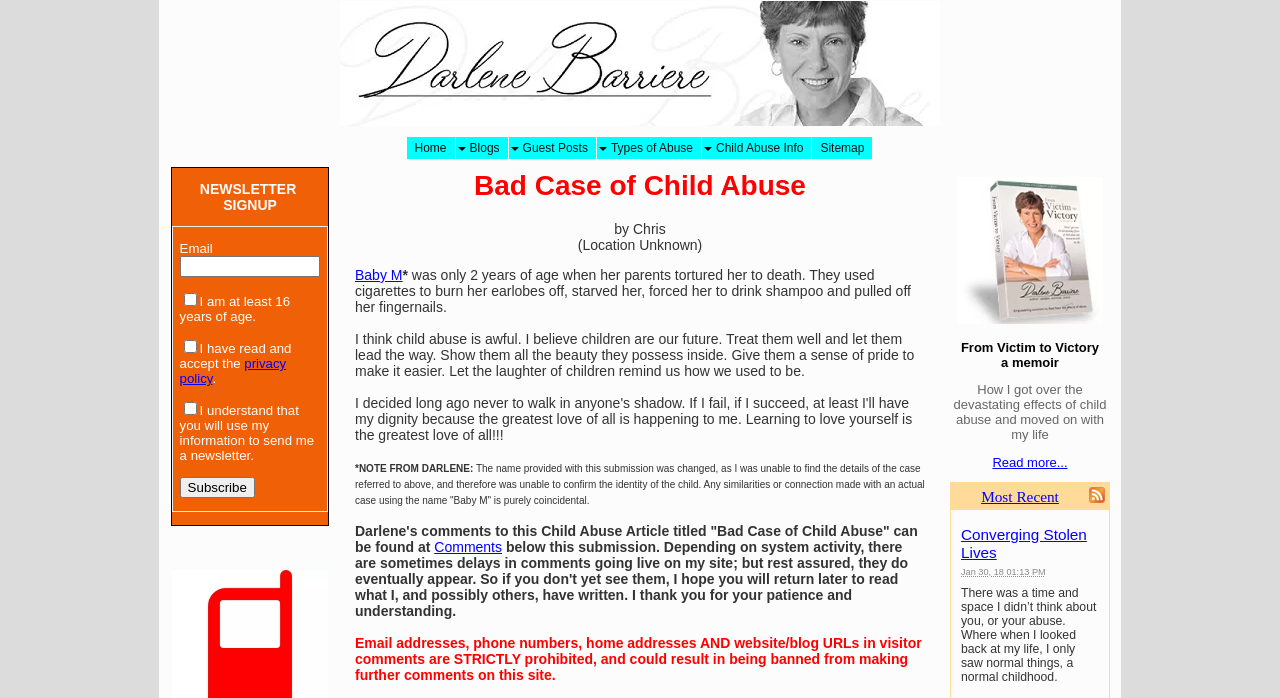Can you identify and provide the main heading of the webpage?

Bad Case of Child Abuse